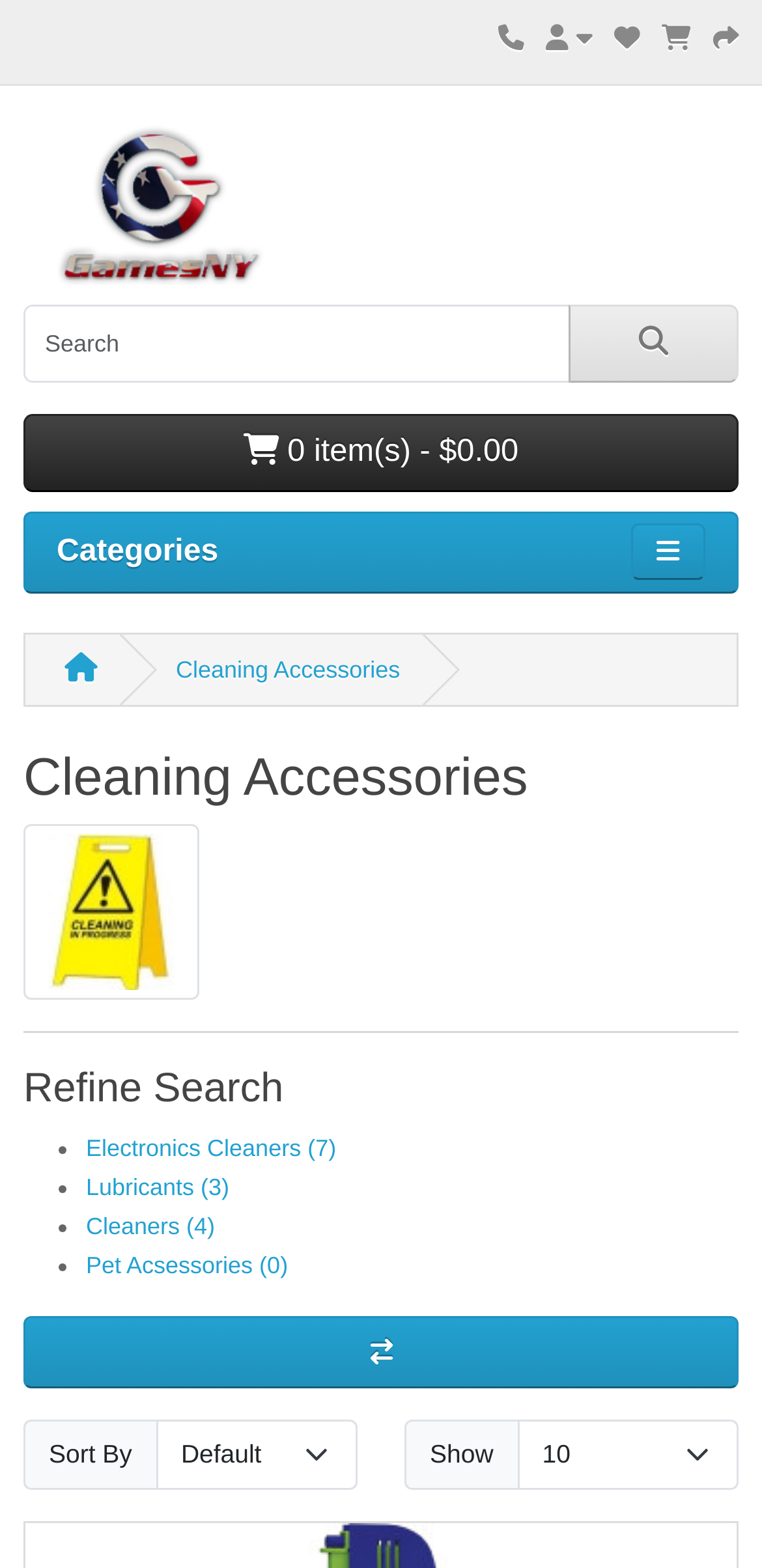Specify the bounding box coordinates of the region I need to click to perform the following instruction: "Go to Samex Computers". The coordinates must be four float numbers in the range of 0 to 1, i.e., [left, top, right, bottom].

[0.031, 0.121, 0.544, 0.138]